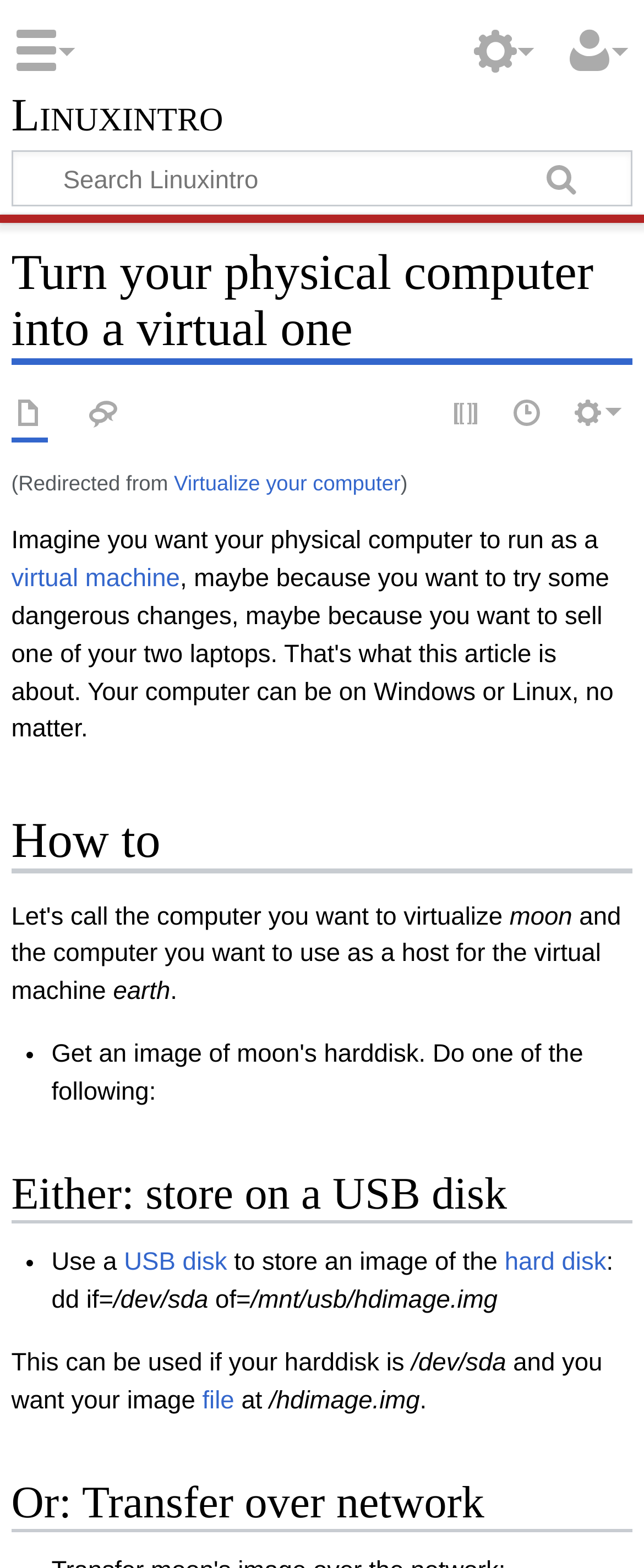Can you specify the bounding box coordinates of the area that needs to be clicked to fulfill the following instruction: "View source of the page"?

[0.698, 0.252, 0.754, 0.276]